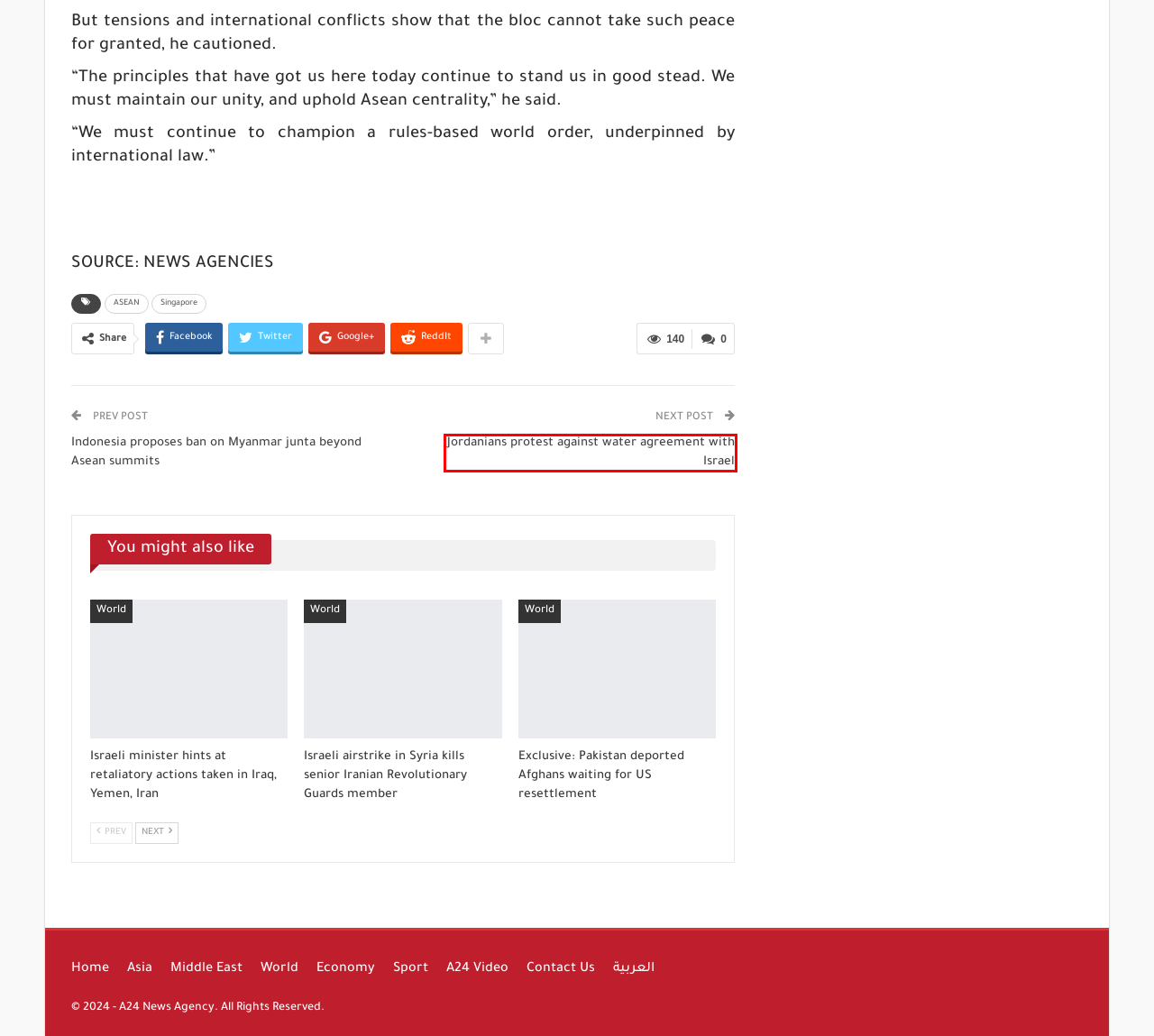Given a webpage screenshot featuring a red rectangle around a UI element, please determine the best description for the new webpage that appears after the element within the bounding box is clicked. The options are:
A. Indonesia proposes ban on Myanmar junta beyond Asean summits - A24 News Agency
B. Jordanians protest against water agreement with Israel - A24 News Agency
C. القوات المسلحة السعودية تشارك في تمرين الأسد المتأهب 2024 في الأردن - A24 News Agency
D. شمال دارفور يغلي.. تجدد القتال بين الجيش والدعم السريع - A24 News Agency
E. ASEAN Archives - A24 News Agency
F. Israeli airstrike in Syria kills senior Iranian Revolutionary Guards member - A24 News Agency
G. Exclusive: Pakistan deported Afghans waiting for US resettlement - A24 News Agency
H. Israeli minister hints at retaliatory actions taken in Iraq, Yemen, Iran - A24 News Agency

B